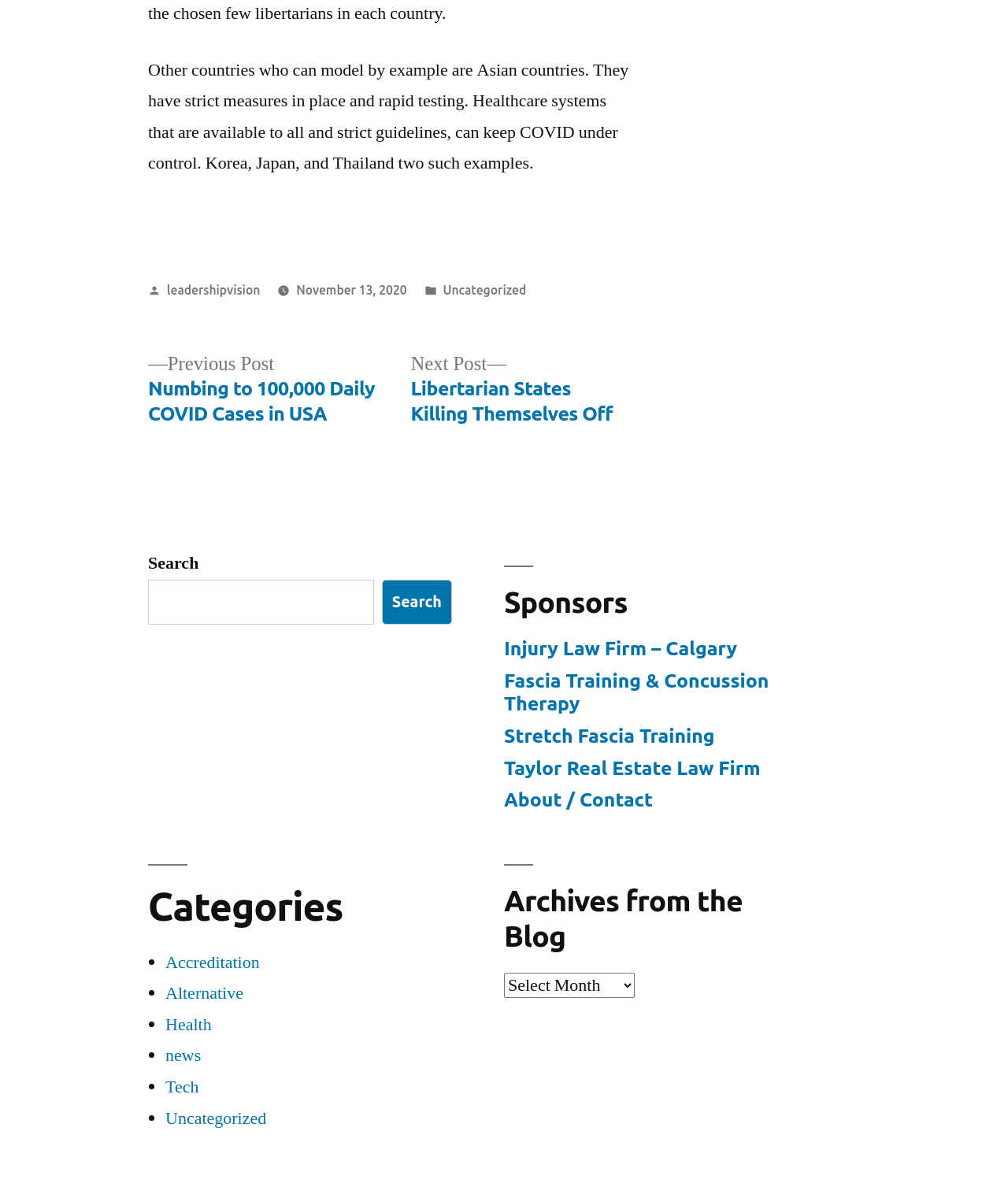Determine the bounding box coordinates for the element that should be clicked to follow this instruction: "Read about health". The coordinates should be given as four float numbers between 0 and 1, in the format [left, top, right, bottom].

[0.164, 0.846, 0.21, 0.864]